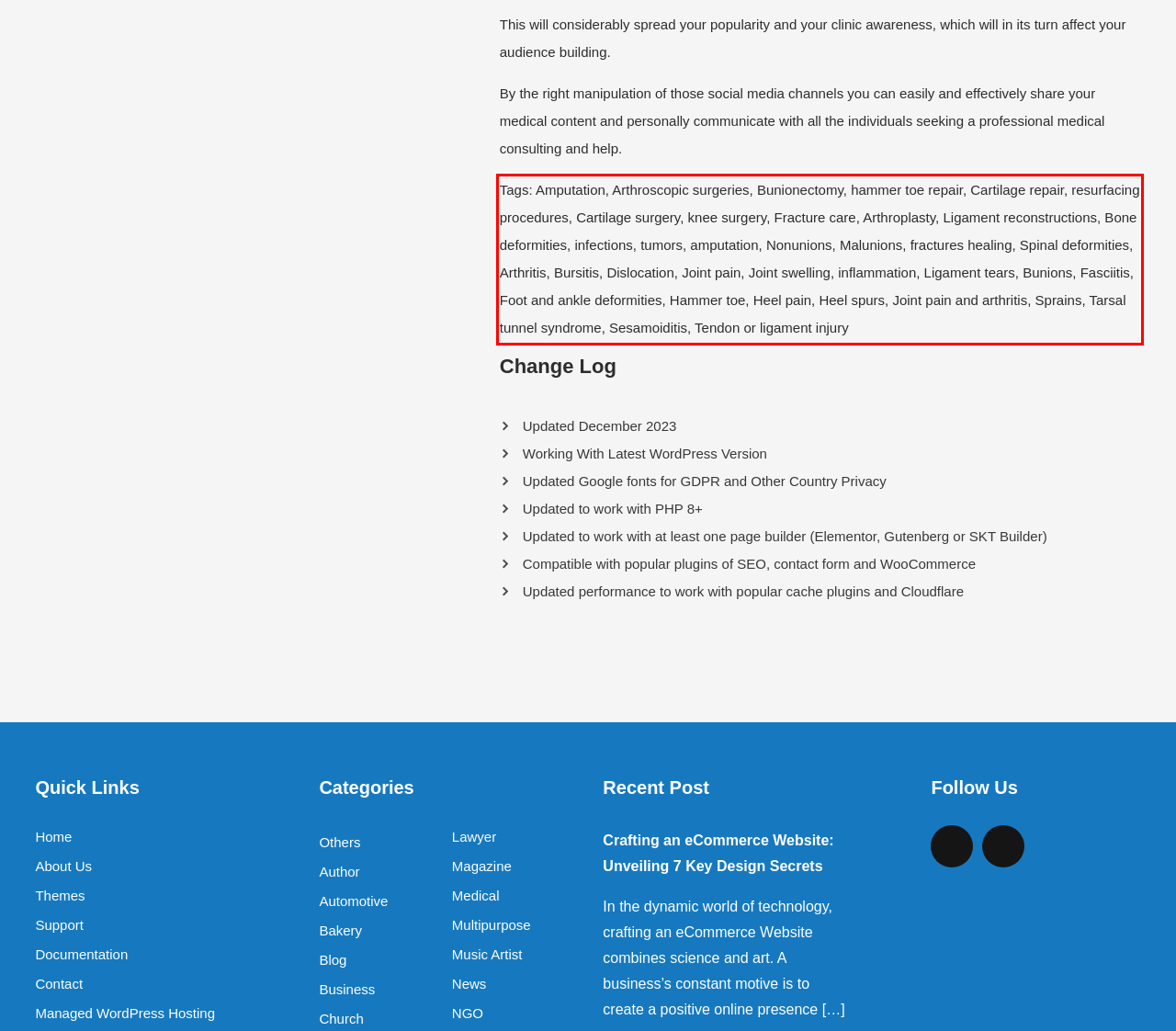Using OCR, extract the text content found within the red bounding box in the given webpage screenshot.

Tags: Amputation, Arthroscopic surgeries, Bunionectomy, hammer toe repair, Cartilage repair, resurfacing procedures, Cartilage surgery, knee surgery, Fracture care, Arthroplasty, Ligament reconstructions, Bone deformities, infections, tumors, amputation, Nonunions, Malunions, fractures healing, Spinal deformities, Arthritis, Bursitis, Dislocation, Joint pain, Joint swelling, inflammation, Ligament tears, Bunions, Fasciitis, Foot and ankle deformities, Hammer toe, Heel pain, Heel spurs, Joint pain and arthritis, Sprains, Tarsal tunnel syndrome, Sesamoiditis, Tendon or ligament injury